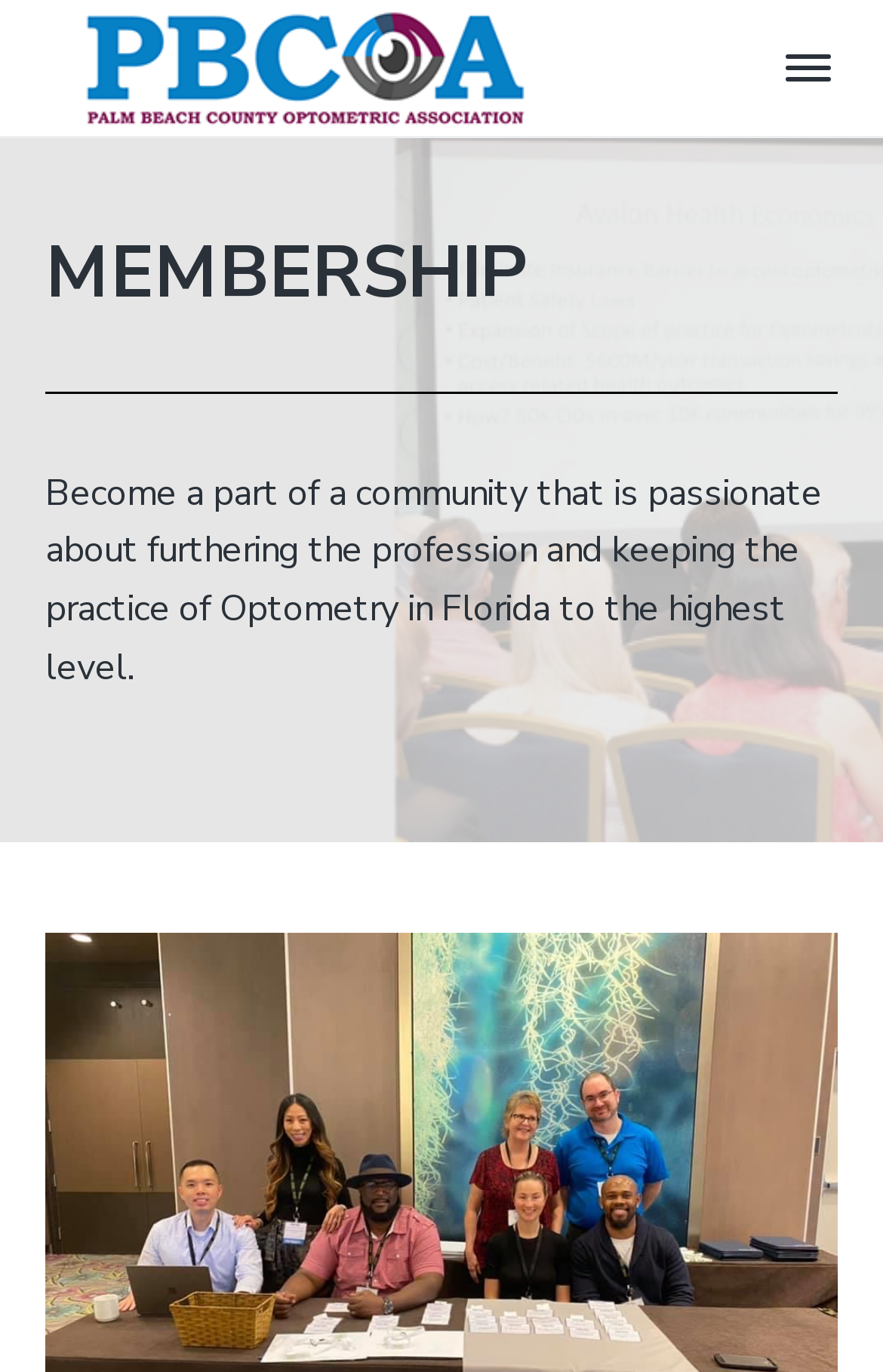Convey a detailed summary of the webpage, mentioning all key elements.

The webpage is about the membership of the Palm Beach County Optometric Association. At the top left corner, there are three links: "Skip to primary navigation", "Skip to main content", and "Skip to footer". Next to these links, there is a logo of the association, which is an image with a link to the association's homepage. 

On the top right corner, there is a button with no label. 

Below the logo, there is a large heading that reads "MEMBERSHIP". Underneath the heading, there is a horizontal separator line. 

Following the separator line, there is a paragraph of text that describes the benefits of membership, stating that it allows individuals to be part of a community that is passionate about furthering the profession and keeping the practice of Optometry in Florida to the highest level.